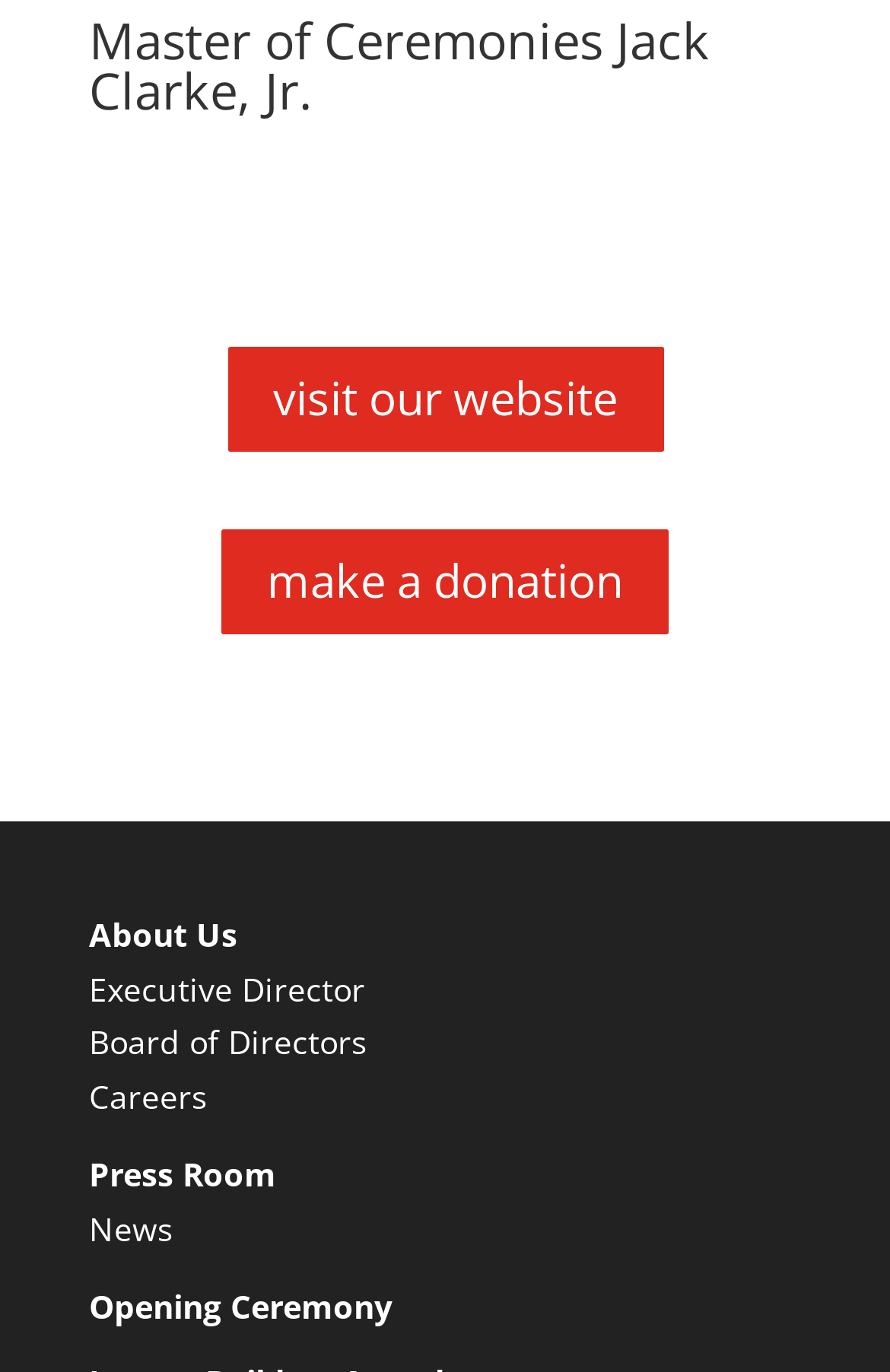Identify the bounding box coordinates of the clickable region required to complete the instruction: "view news". The coordinates should be given as four float numbers within the range of 0 and 1, i.e., [left, top, right, bottom].

[0.1, 0.879, 0.195, 0.911]